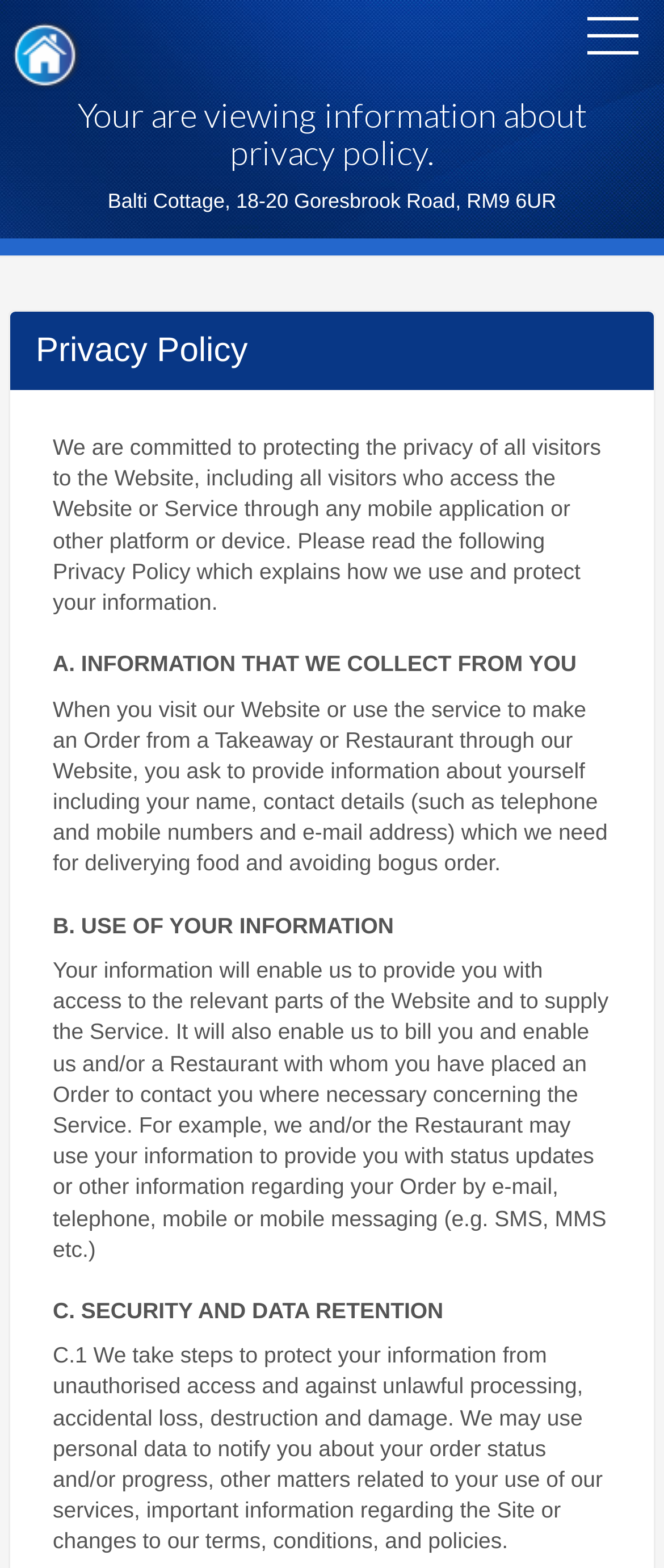What is the topic of this webpage?
Refer to the image and respond with a one-word or short-phrase answer.

Privacy Policy